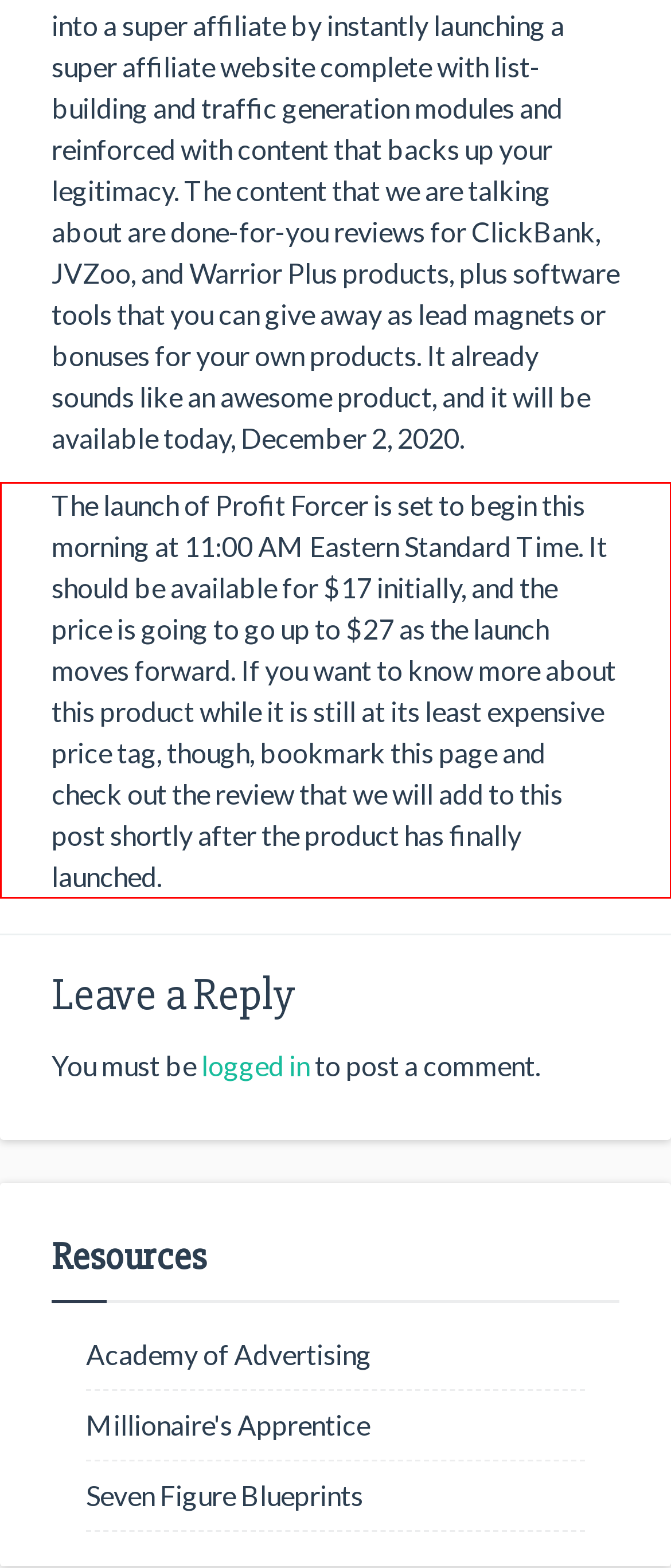From the provided screenshot, extract the text content that is enclosed within the red bounding box.

The launch of Profit Forcer is set to begin this morning at 11:00 AM Eastern Standard Time. It should be available for $17 initially, and the price is going to go up to $27 as the launch moves forward. If you want to know more about this product while it is still at its least expensive price tag, though, bookmark this page and check out the review that we will add to this post shortly after the product has finally launched.